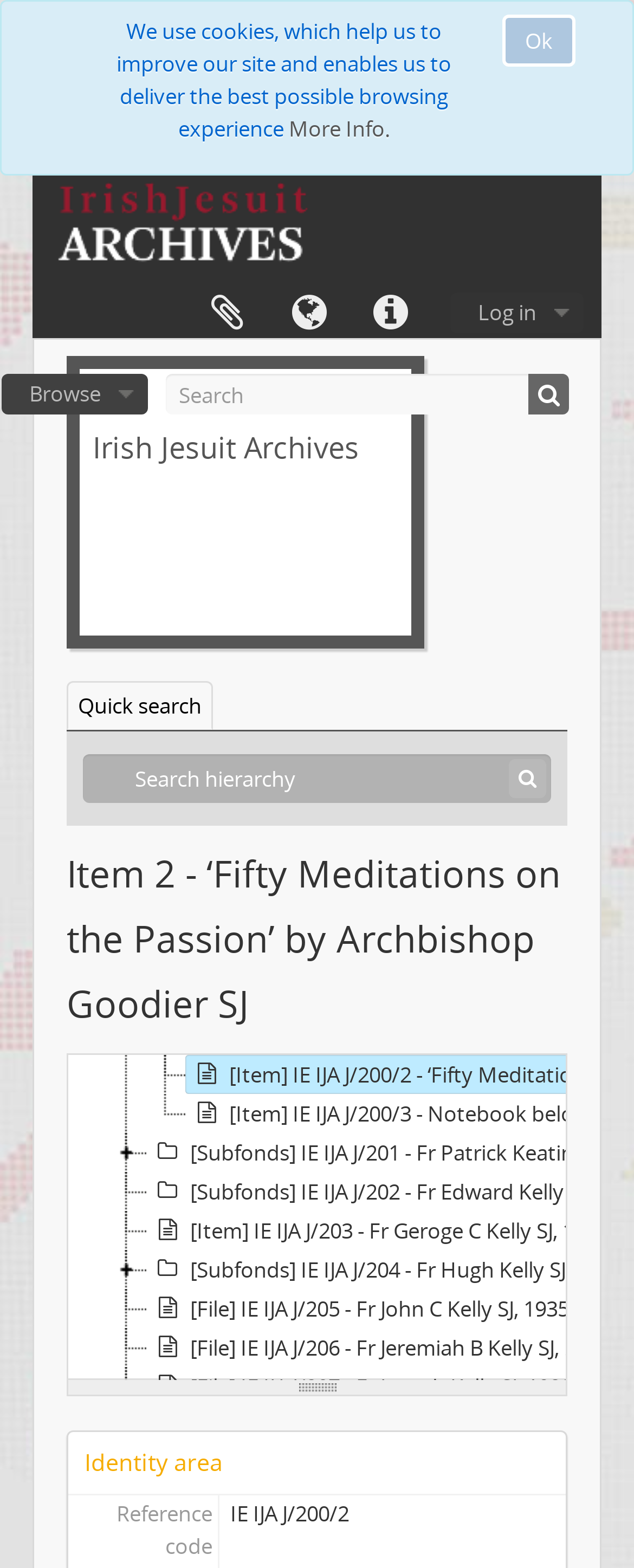Identify the bounding box coordinates for the UI element that matches this description: "aria-label="Search hierarchy" name="query" placeholder="Search hierarchy"".

[0.131, 0.481, 0.869, 0.512]